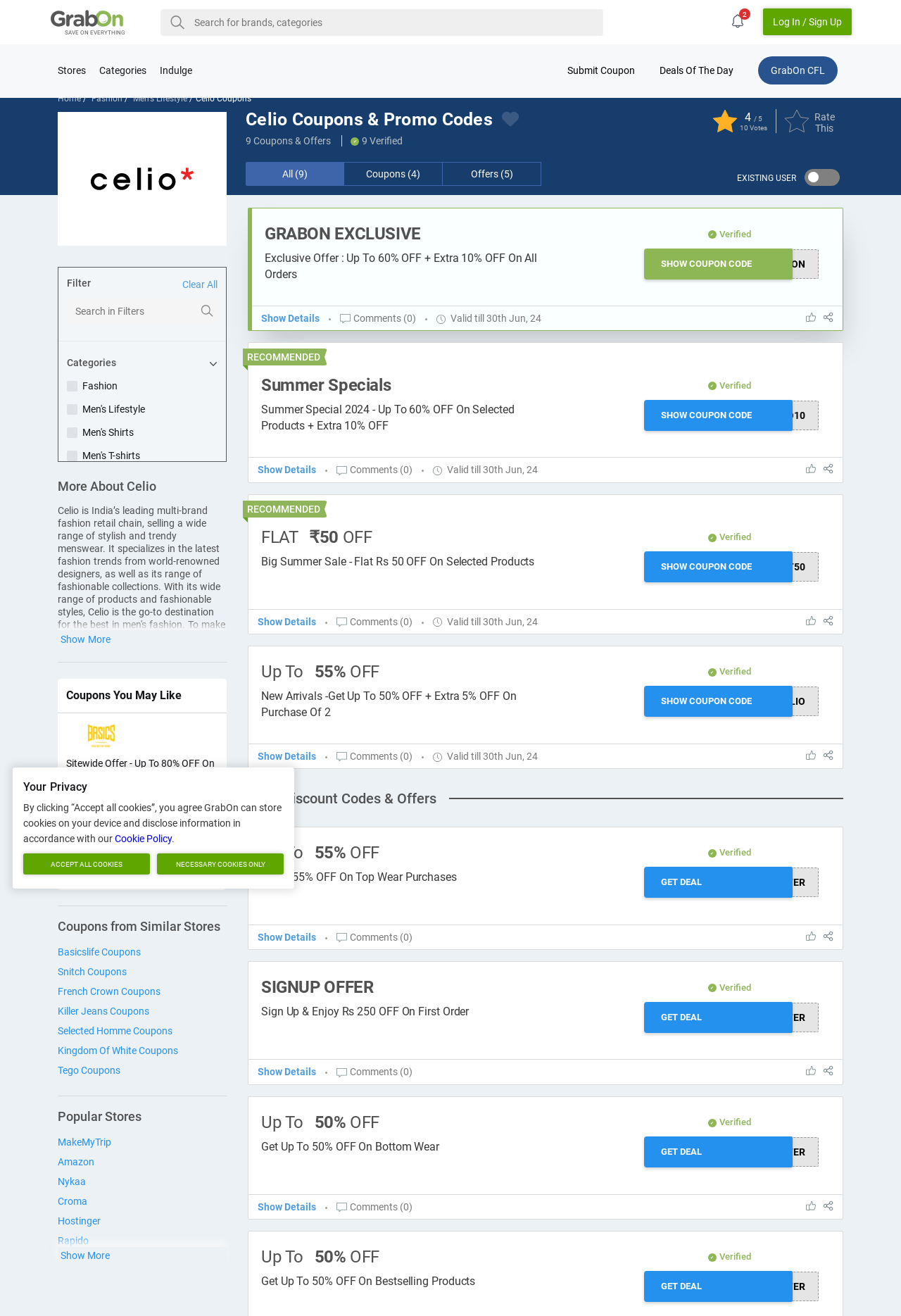What is the name of the brand offering discounts?
Based on the image, answer the question with as much detail as possible.

The brand name 'Celio' is mentioned in the webpage title 'Celio Coupons & Promo Codes: Up To 65% OFF Jun 2024' and also in the image description 'Celio Coupons'.